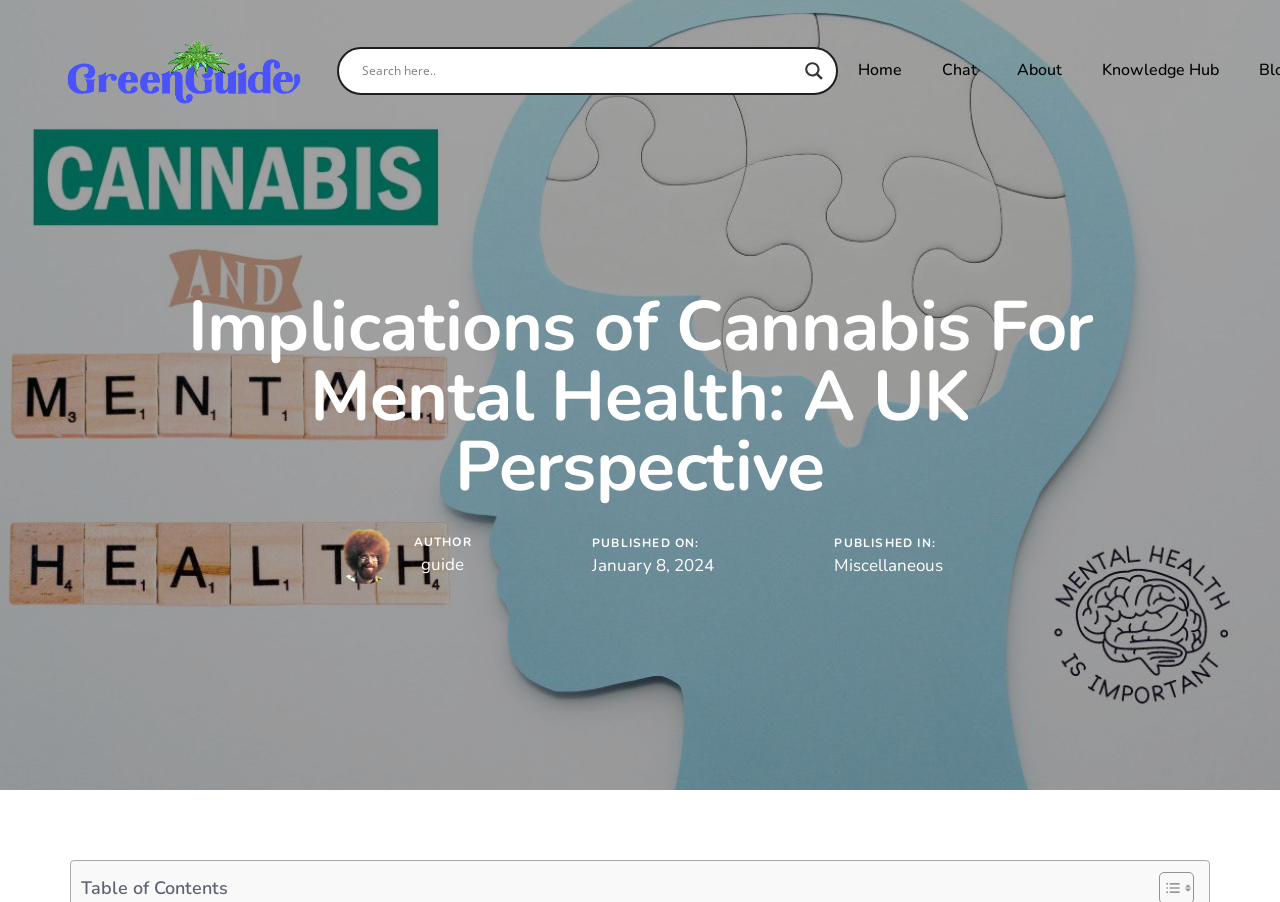Identify the bounding box coordinates for the region of the element that should be clicked to carry out the instruction: "Read the article about implications of cannabis for mental health". The bounding box coordinates should be four float numbers between 0 and 1, i.e., [left, top, right, bottom].

[0.145, 0.324, 0.855, 0.557]